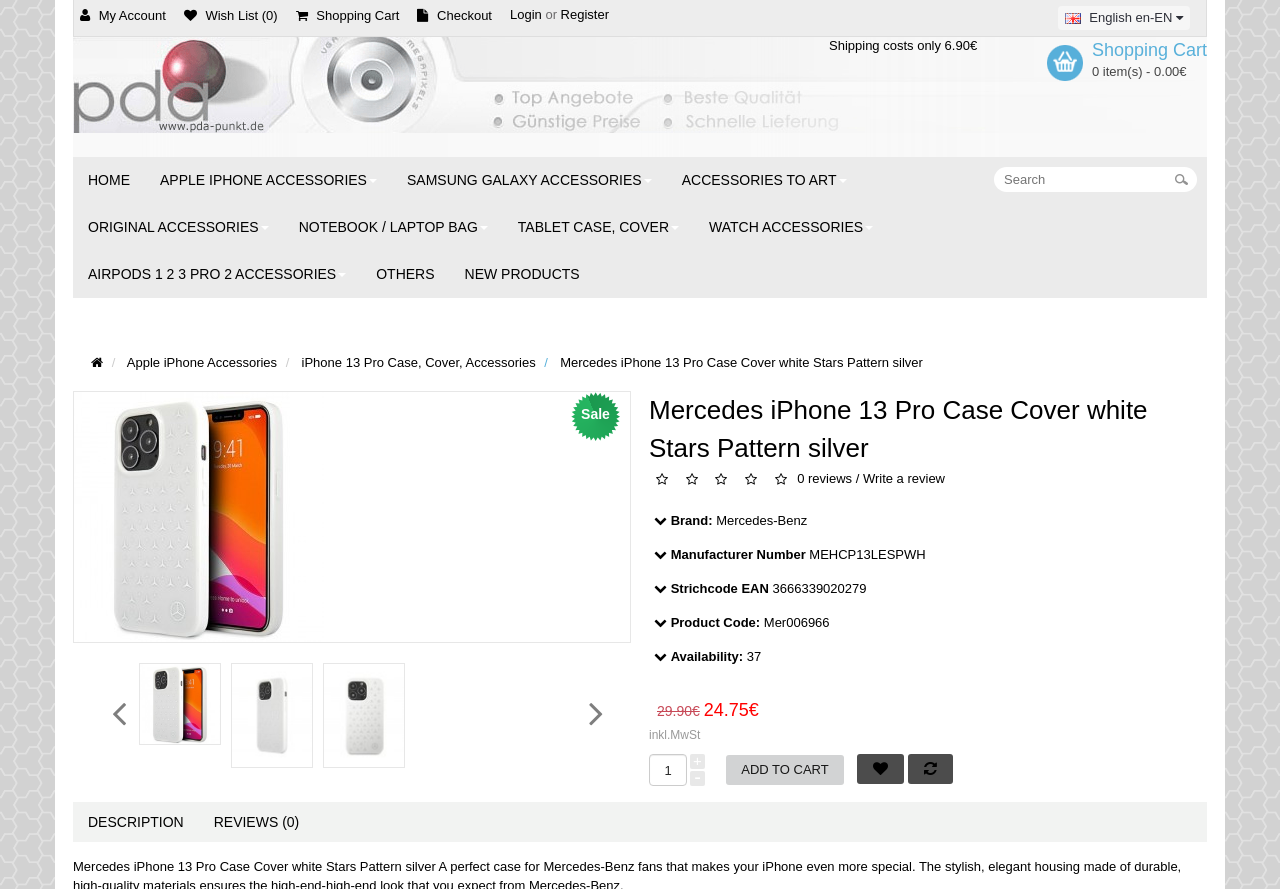Could you find the bounding box coordinates of the clickable area to complete this instruction: "Login to account"?

[0.398, 0.008, 0.423, 0.025]